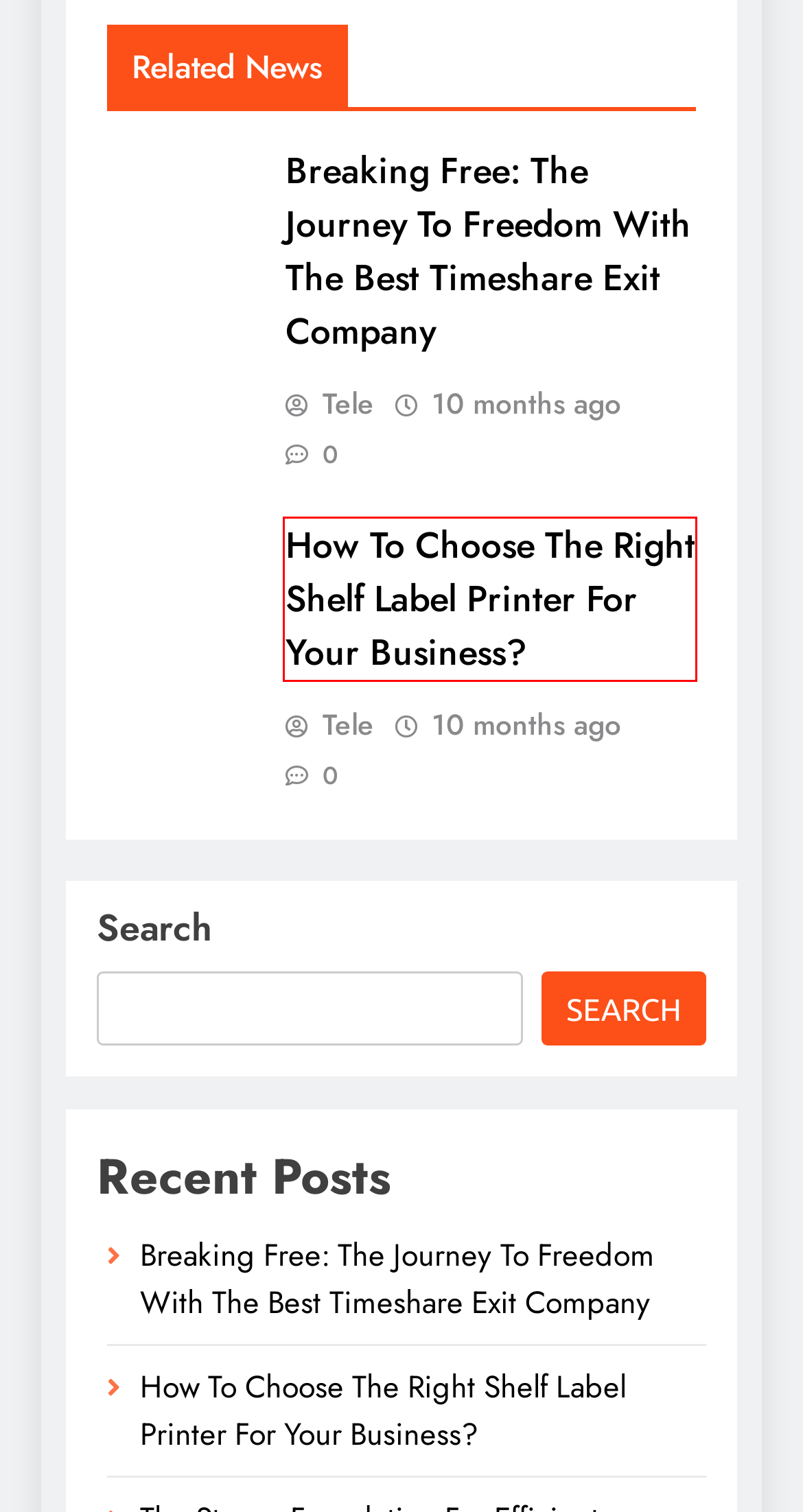You are presented with a screenshot of a webpage containing a red bounding box around an element. Determine which webpage description best describes the new webpage after clicking on the highlighted element. Here are the candidates:
A. Global E-commerce Site Localization Guide
B. Tele, Author at Tele Above
C. Freedom Beckons: Best Timeshare Exit Company Guide
D. Supercharge Business Efficiency for Better Performance
E. Teleabove - Latest Update on Tech , Business And Travel
F. Business - Tele Above
G. Choosing the Best Shelf Label Printer for Your Business
H. Sydney Project Management Courses: Your Path to Success

G